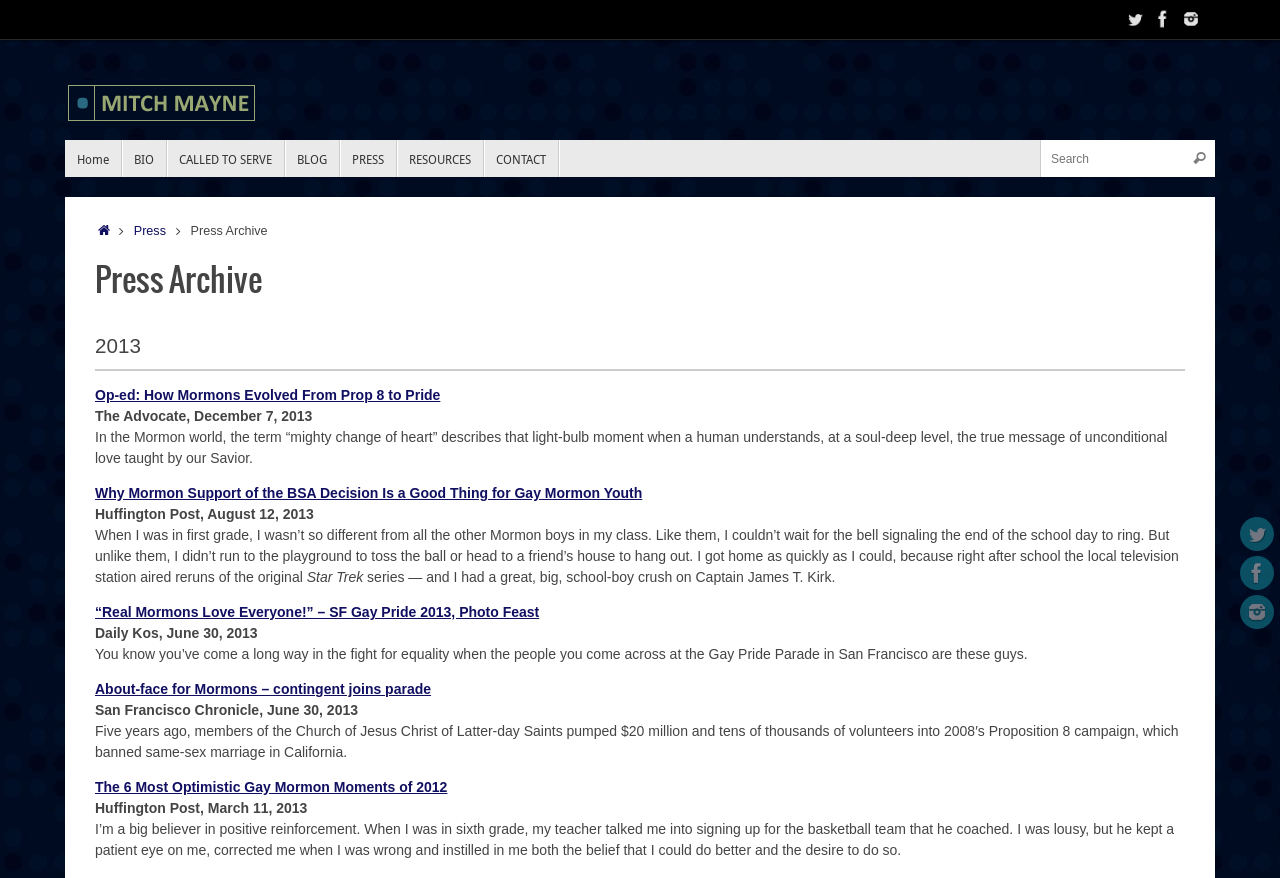Explain the webpage in detail, including its primary components.

The webpage is titled "Press Archive – Mitch Mayne" and appears to be a collection of press articles and news stories related to Mitch Mayne. At the top right corner, there are three social media links: Twitter, Facebook, and Instagram, each with its corresponding icon. Below these links, there is a navigation menu with links to "Home", "BIO", "CALLED TO SERVE", "BLOG", "PRESS", "RESOURCES", and "CONTACT". 

On the left side, there is a search bar with a search button. Below the search bar, there are two sets of links: one set is a navigation menu with links to "Home" and "Press", and the other set is a list of years, starting from 2013. 

The main content of the webpage is a list of press articles, each with a title, a brief summary, and a publication date. The articles are arranged in reverse chronological order, with the most recent ones at the top. The titles of the articles include "Op-ed: How Mormons Evolved From Prop 8 to Pride", "Why Mormon Support of the BSA Decision Is a Good Thing for Gay Mormon Youth", and "About-face for Mormons – contingent joins parade". The summaries provide a brief overview of each article, and the publication dates range from December 2013 to June 2013.